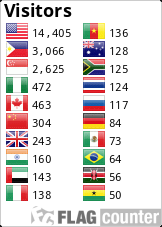Offer an in-depth caption that covers the entire scene depicted in the image.

The image displays a "Flag Counter," which illustrates the geographic diversity of visitors to a website. It features various flags from different countries, with accompanying visitor counts next to each flag. The United States leads with 14,405 visitors, followed by the Philippines (3,066) and Singapore (2,625). Other notable flags include Mexico, Canada, the United Kingdom, and several others, each representing a different number of visitors. The display emphasizes the website's global reach and engagement, showcasing its international audience through a vibrant array of country flags.